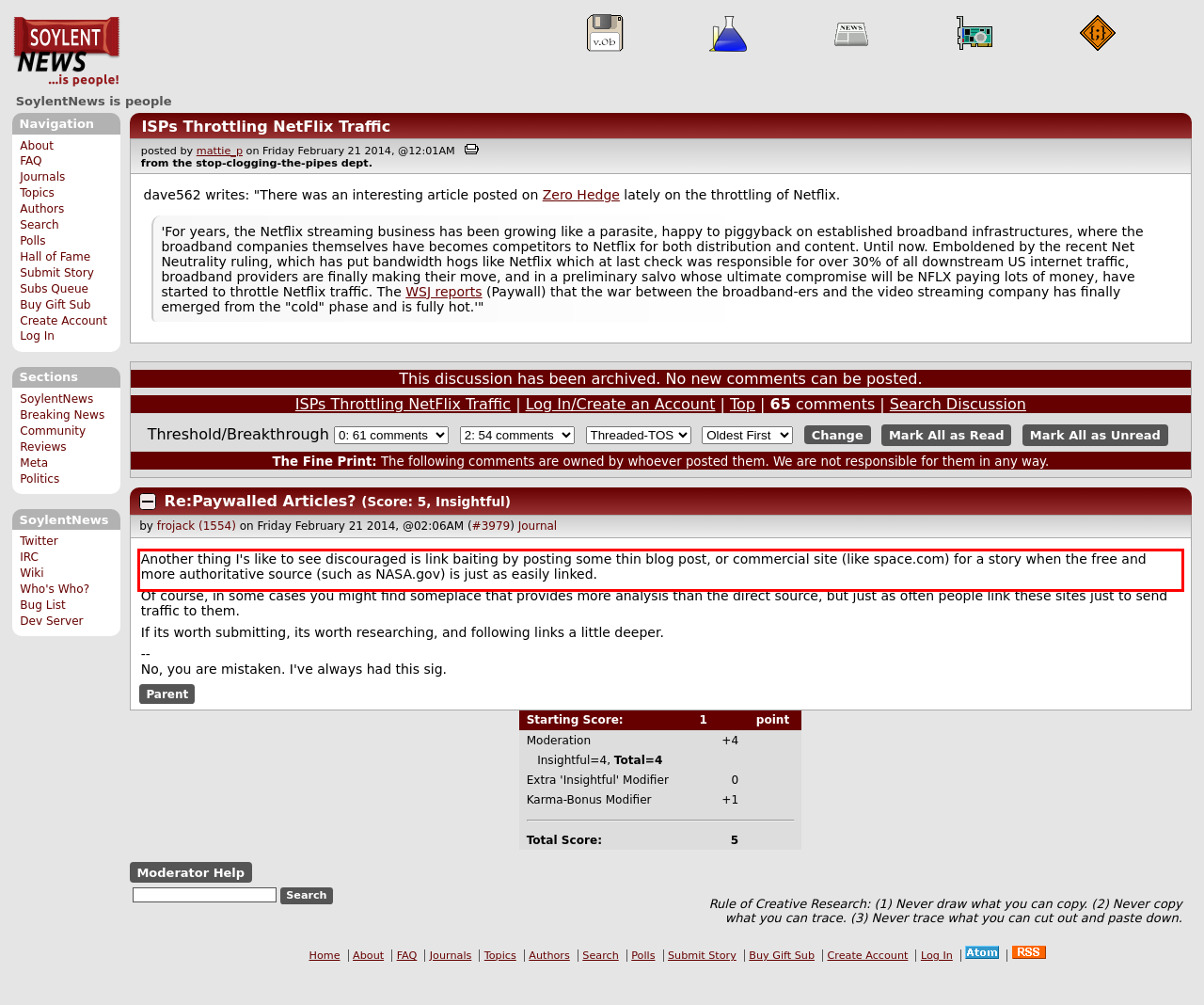Identify the text inside the red bounding box on the provided webpage screenshot by performing OCR.

Another thing I's like to see discouraged is link baiting by posting some thin blog post, or commercial site (like space.com) for a story when the free and more authoritative source (such as NASA.gov) is just as easily linked.